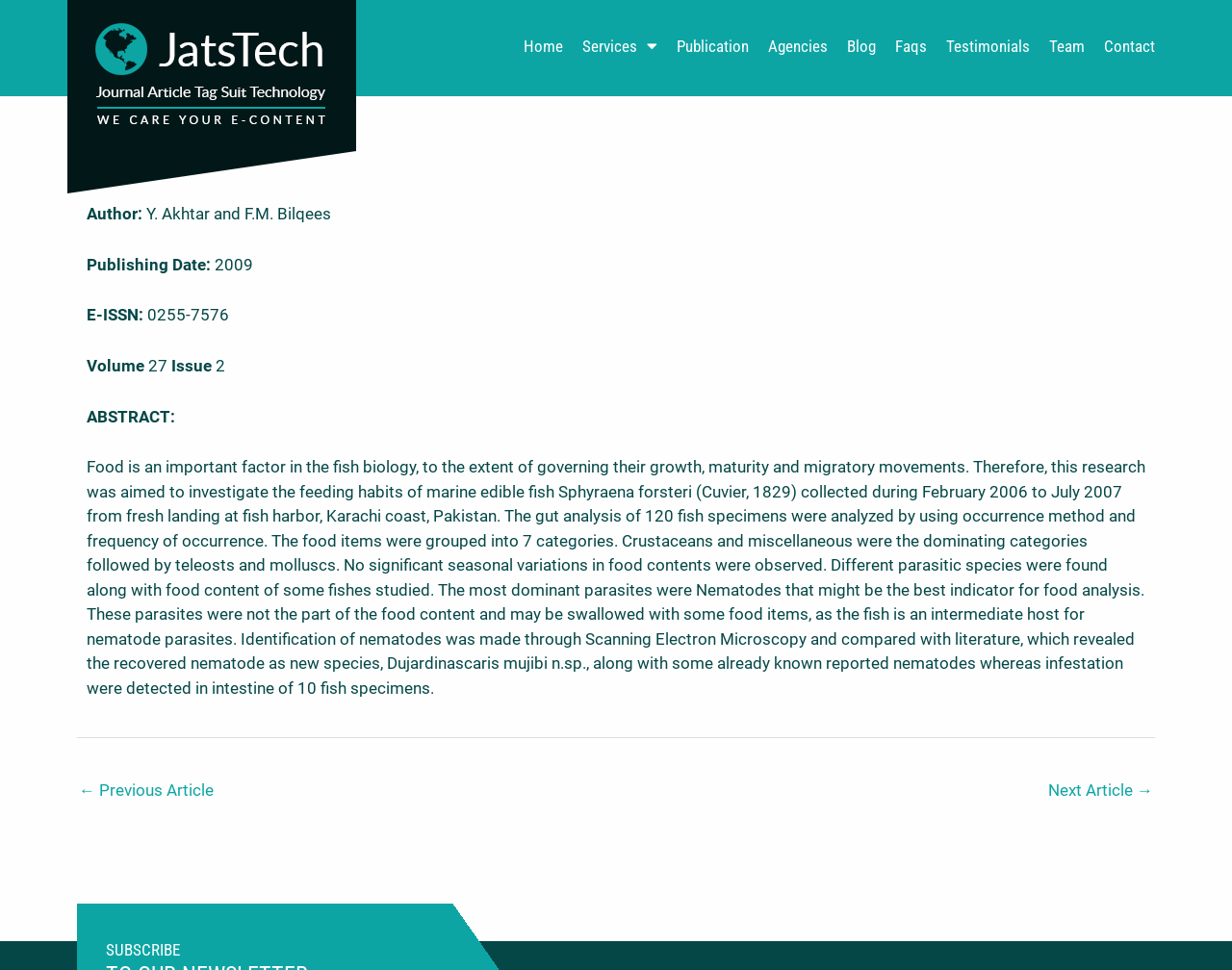Locate the bounding box coordinates of the clickable area to execute the instruction: "Subscribe to the newsletter". Provide the coordinates as four float numbers between 0 and 1, represented as [left, top, right, bottom].

[0.086, 0.969, 0.146, 0.989]